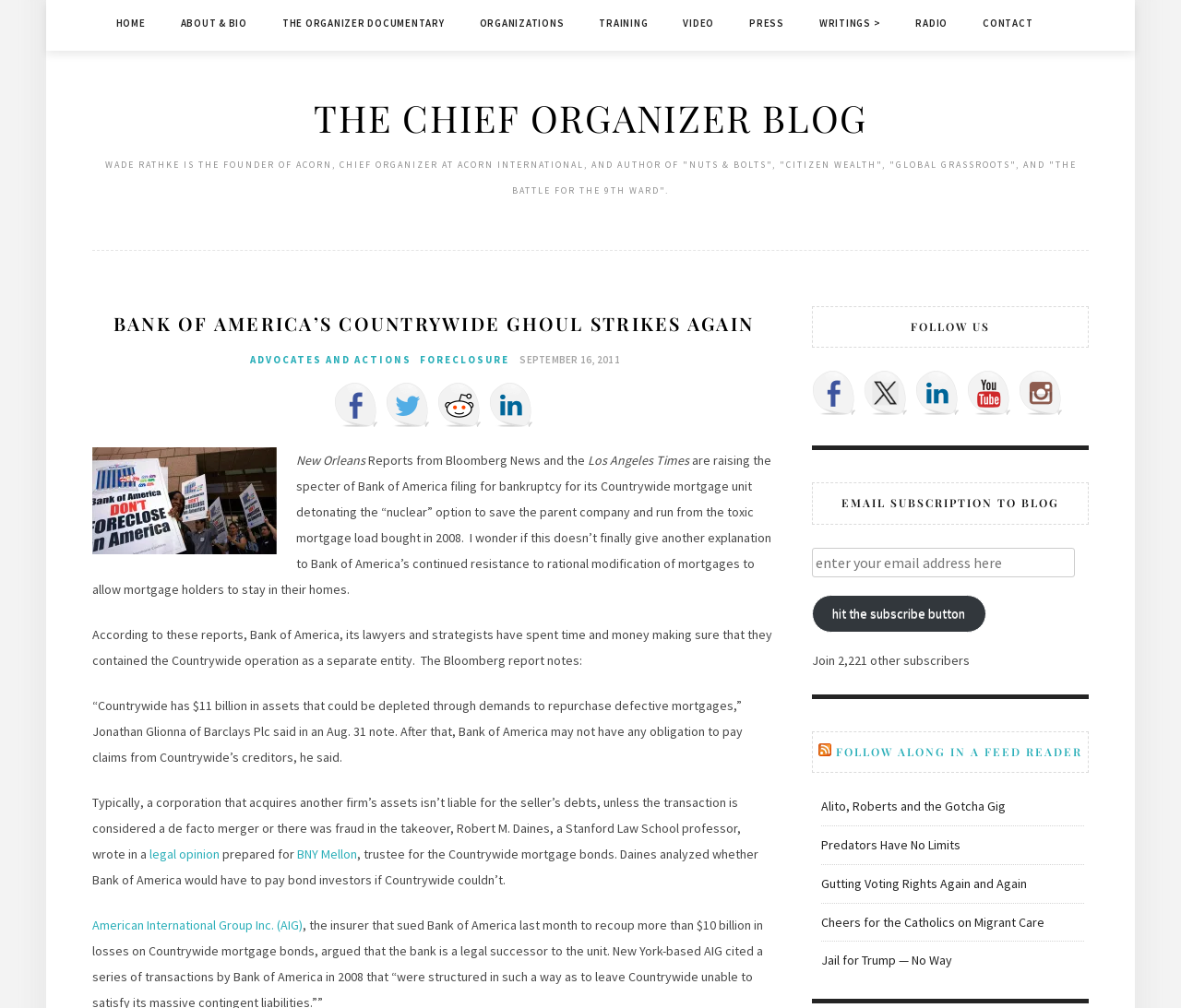Explain in detail what is displayed on the webpage.

This webpage is a blog post titled "Bank of America's Countrywide Ghoul Strikes Again" on The Chief Organizer Blog. At the top of the page, there is a navigation menu with 10 links: HOME, ABOUT & BIO, THE ORGANIZER DOCUMENTARY, ORGANIZATIONS, TRAINING, VIDEO, PRESS, WRITINGS >, RADIO, and CONTACT. Below the navigation menu, there is a heading that reads "THE CHIEF ORGANIZER BLOG" with a link to the blog's homepage.

On the left side of the page, there is a section with a heading "BANK OF AMERICA'S COUNTRYWIDE GHOUL STRIKES AGAIN" and several links to related topics, including ADVOCATES AND ACTIONS, FORECLOSURE, and SEPTEMBER 16, 2011. Below this section, there are four social media links to Facebook, Twitter, Reddit, and LinkedIn, each with an accompanying image.

The main content of the blog post is a long article discussing Bank of America's potential bankruptcy and its implications. The article includes several paragraphs of text, with quotes from Bloomberg News and the Los Angeles Times. There are also links to external sources, including a legal opinion and a report from Barclays Plc.

On the right side of the page, there are several sections. The first section is titled "FOLLOW US" and includes links to the blog's social media profiles on Facebook, Twitter, LinkedIn, YouTube, and Instagram, each with an accompanying image. Below this section, there is a section titled "EMAIL SUBSCRIPTION TO BLOG" where users can enter their email address to subscribe to the blog. There is also a section titled "RSS FOLLOW ALONG IN A FEED READER" with a link to the blog's RSS feed.

At the bottom of the page, there are several links to other blog posts, including "Alito, Roberts and the Gotcha Gig", "Predators Have No Limits", "Gutting Voting Rights Again and Again", "Cheers for the Catholics on Migrant Care", and "Jail for Trump — No Way".